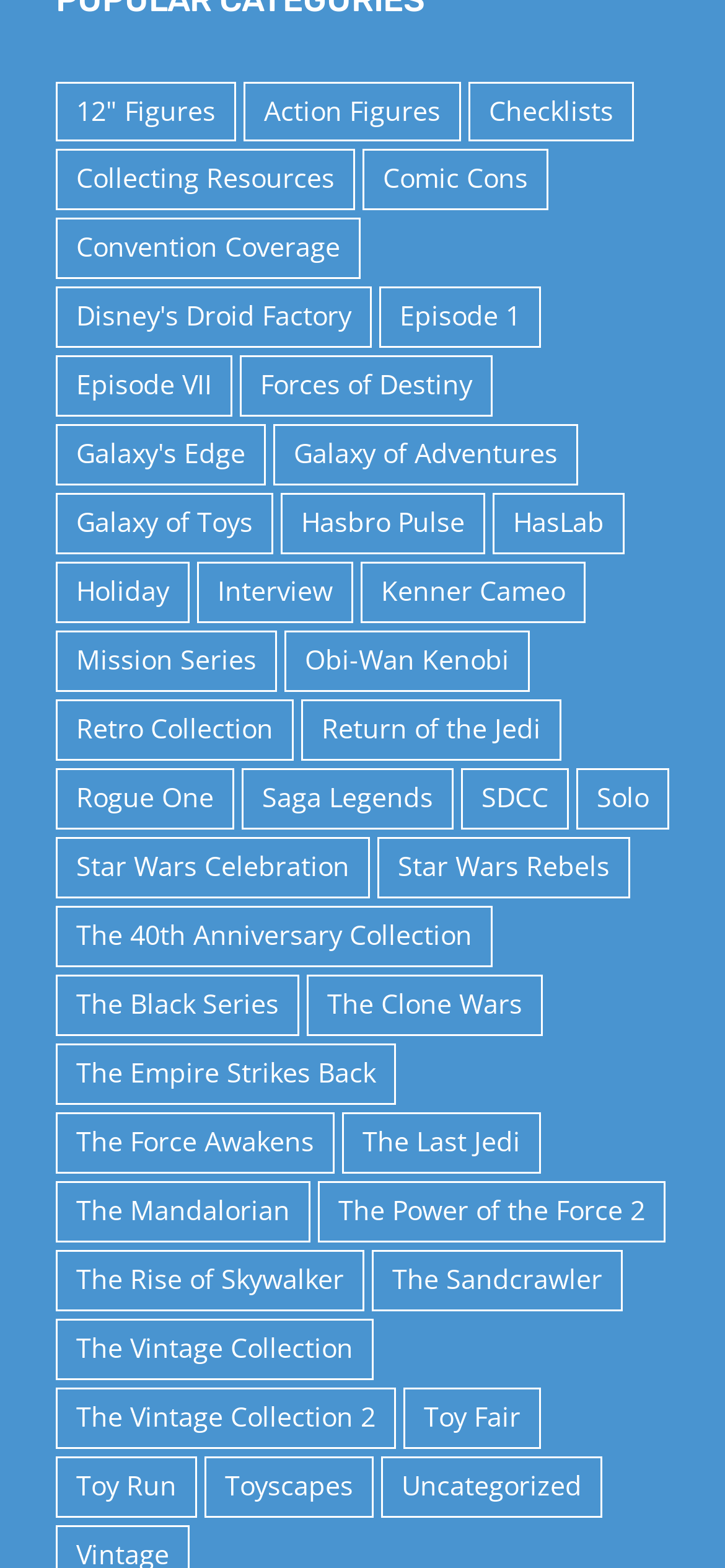Is there a category with fewer than 10 items?
Using the image as a reference, answer with just one word or a short phrase.

Yes